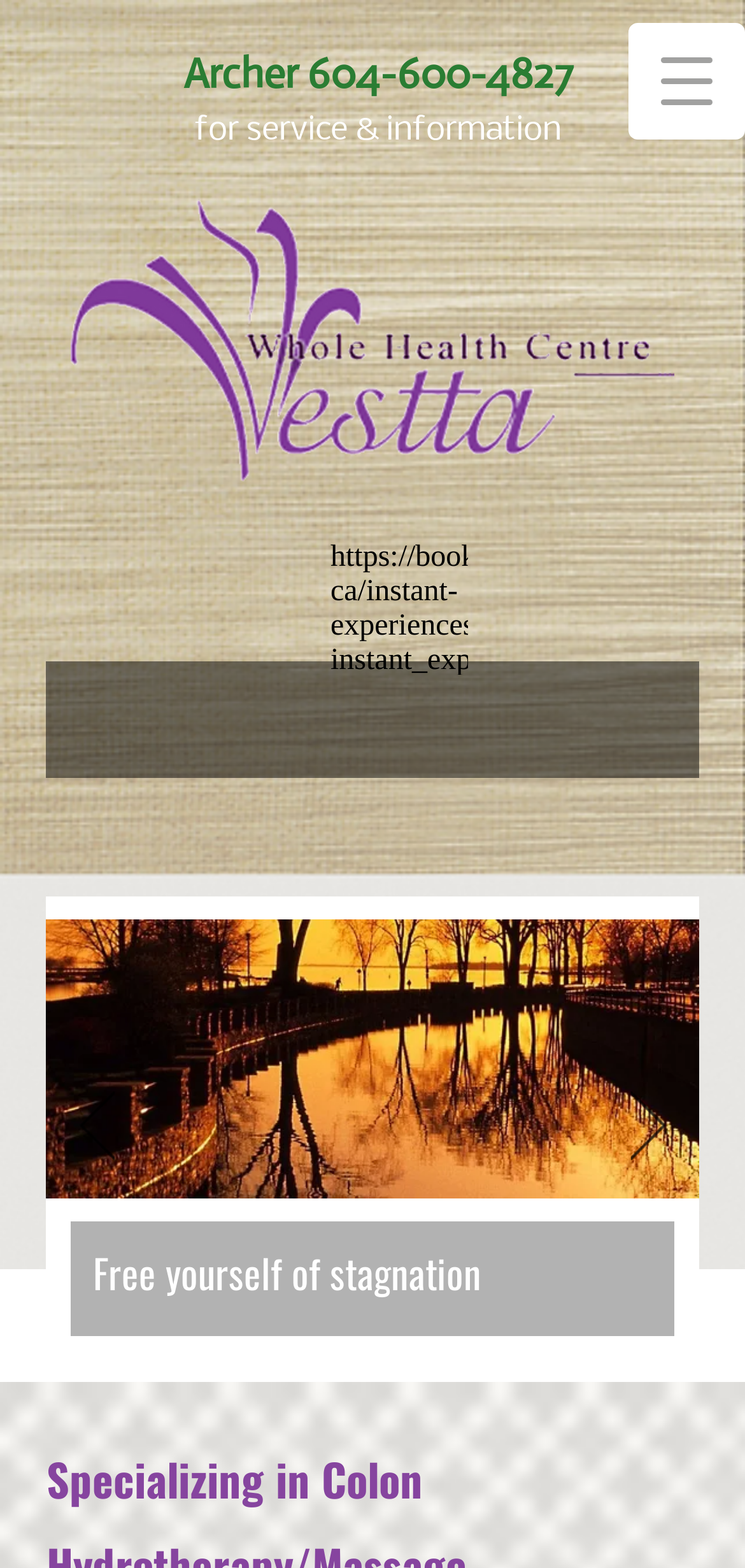Provide a single word or phrase to answer the given question: 
What is the name of the person or organization?

Archer